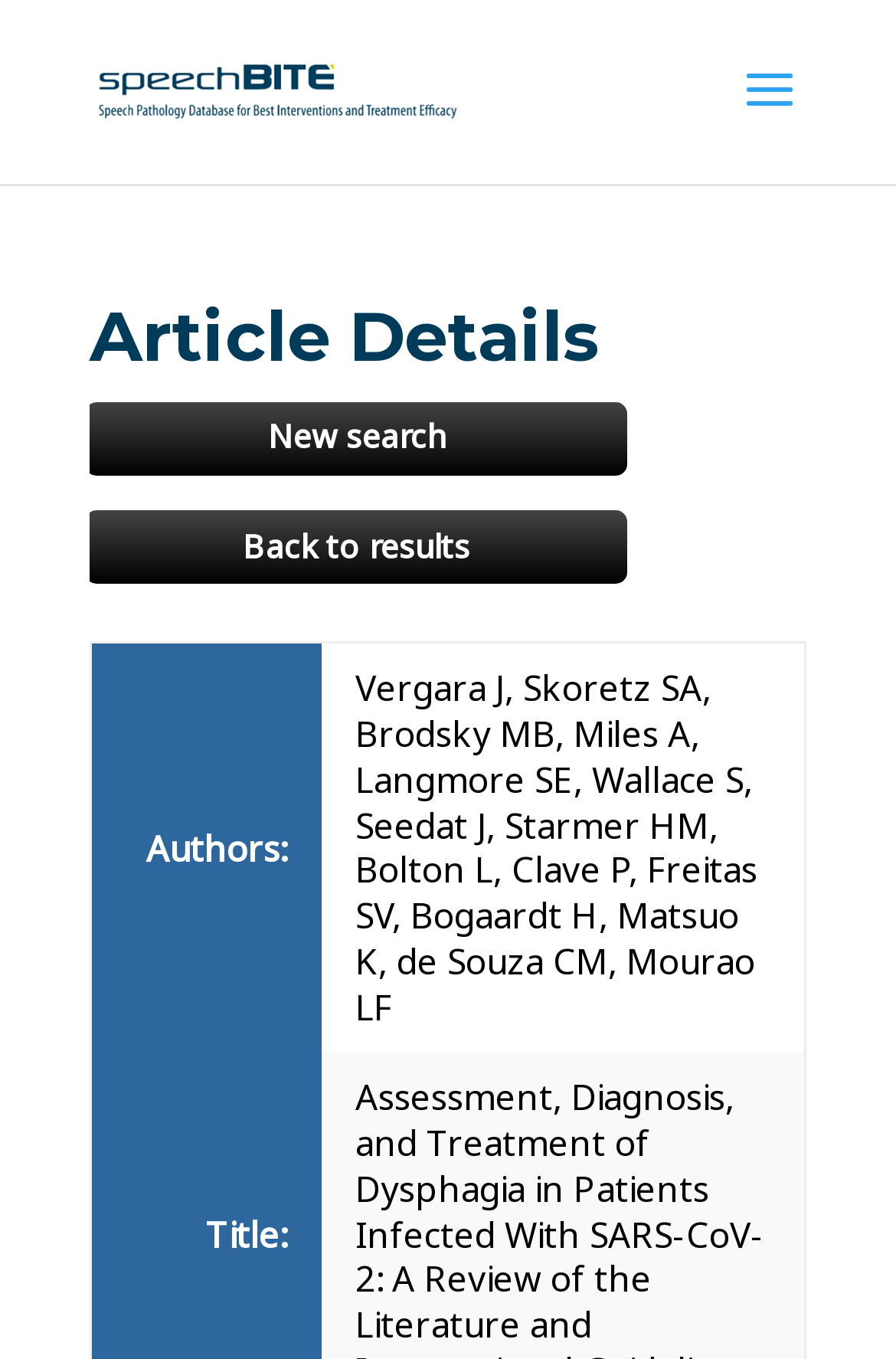Using the format (top-left x, top-left y, bottom-right x, bottom-right y), and given the element description, identify the bounding box coordinates within the screenshot: alt="speechBITE"

[0.11, 0.045, 0.51, 0.084]